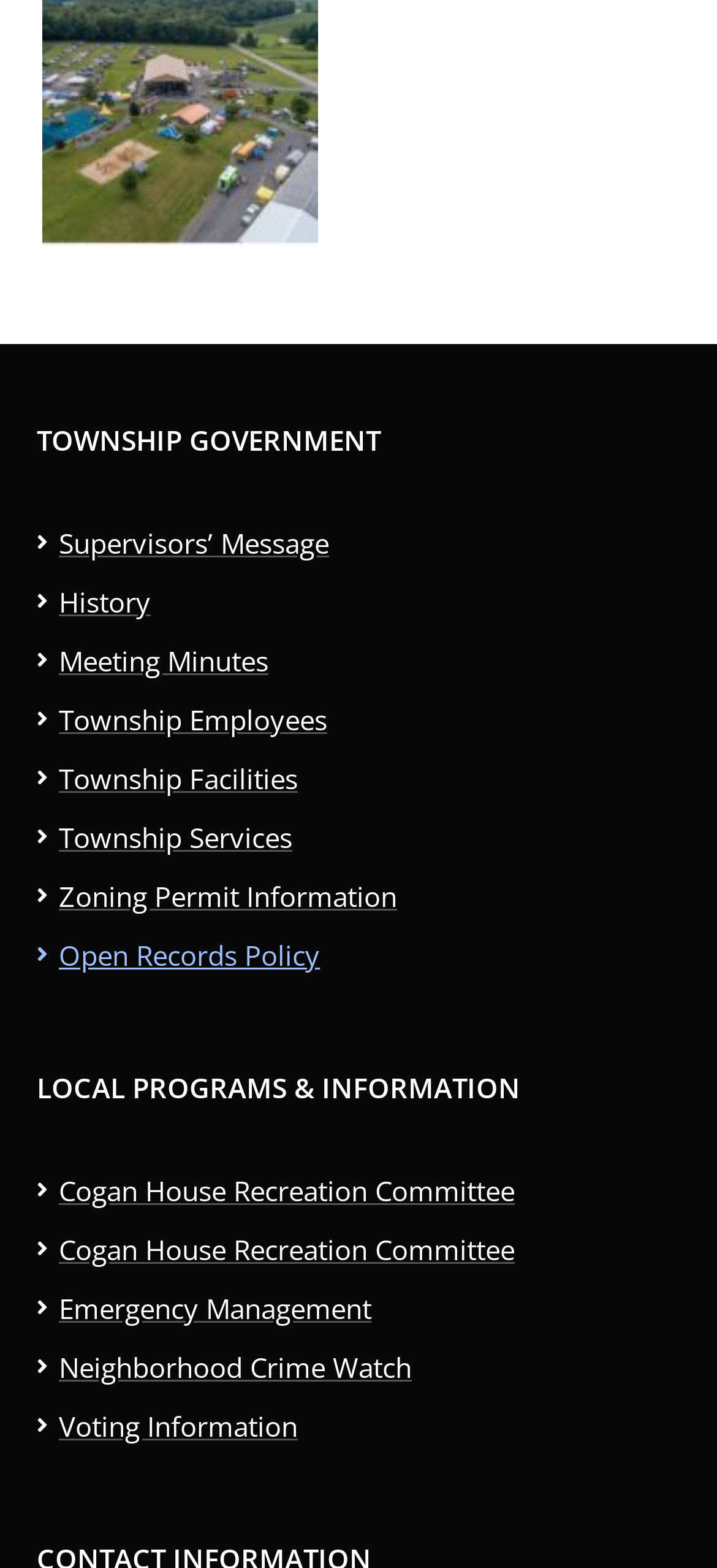Determine the bounding box coordinates of the target area to click to execute the following instruction: "View Supervisors’ Message."

[0.051, 0.334, 0.459, 0.358]